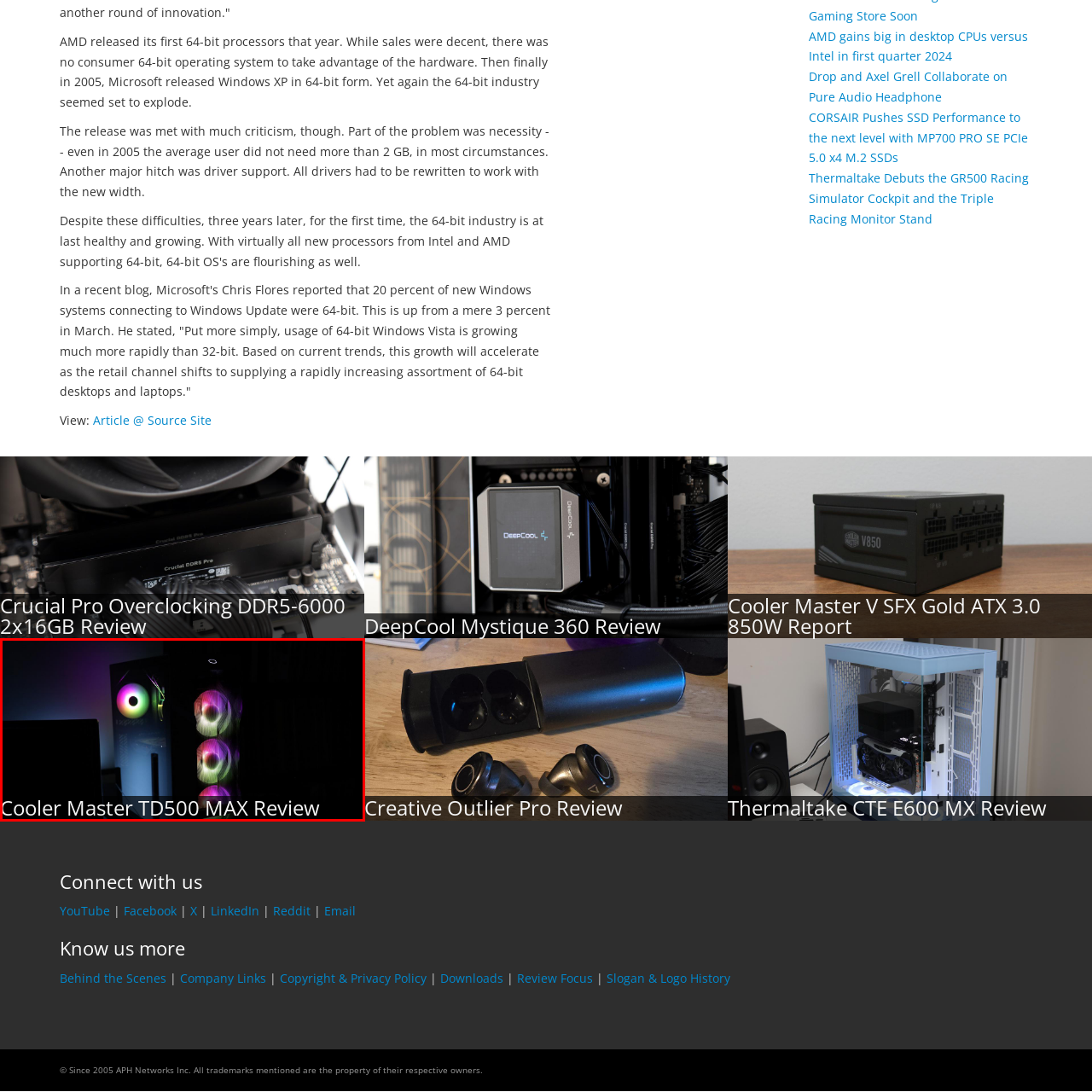Please review the image enclosed by the red bounding box and give a detailed answer to the following question, utilizing the information from the visual: What is the purpose of the caption at the bottom of the image?

The caption at the bottom of the image explicitly states that this is part of a review focused on this specific model, implying that the viewer is encouraged to explore the details of its performance and aesthetics.